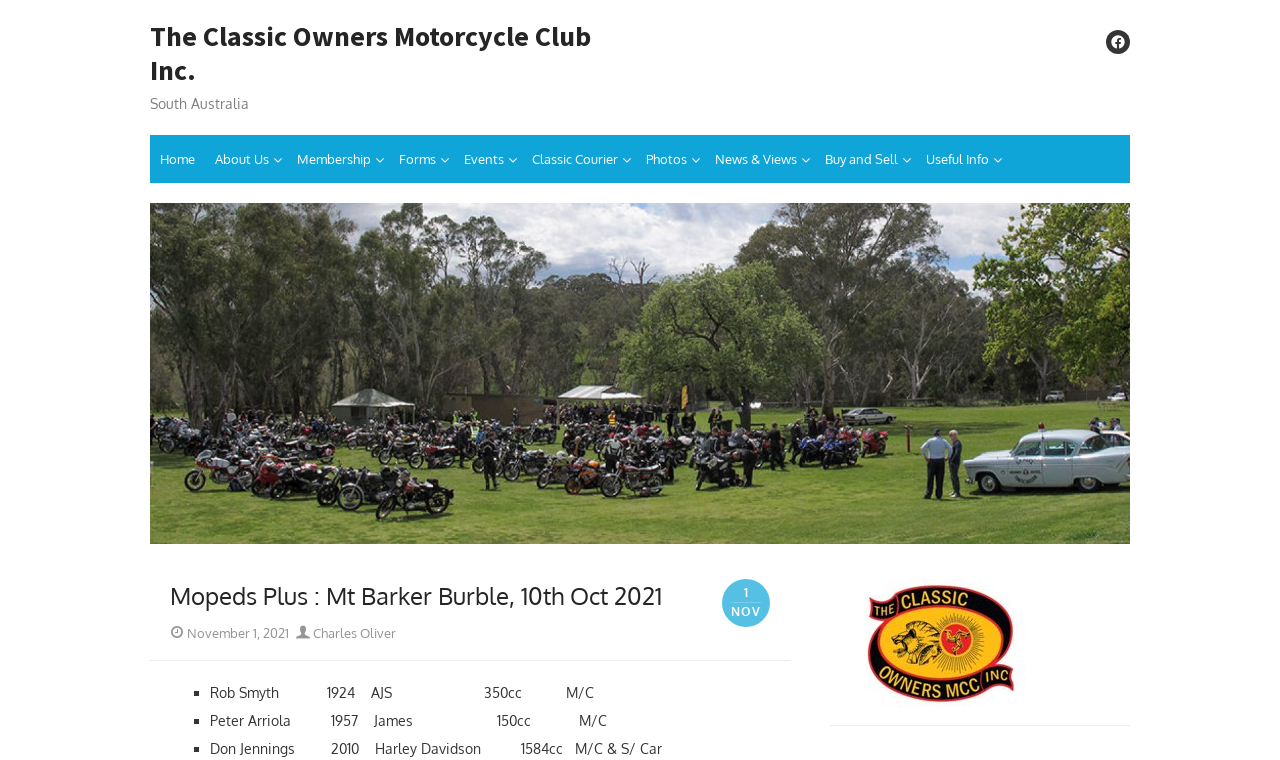How many motorcycles are described on the webpage?
Carefully analyze the image and provide a thorough answer to the question.

There are three motorcycles described on the webpage, each with its own details, such as the owner's name, motorcycle model, and engine capacity. These details are listed in a bullet point format.